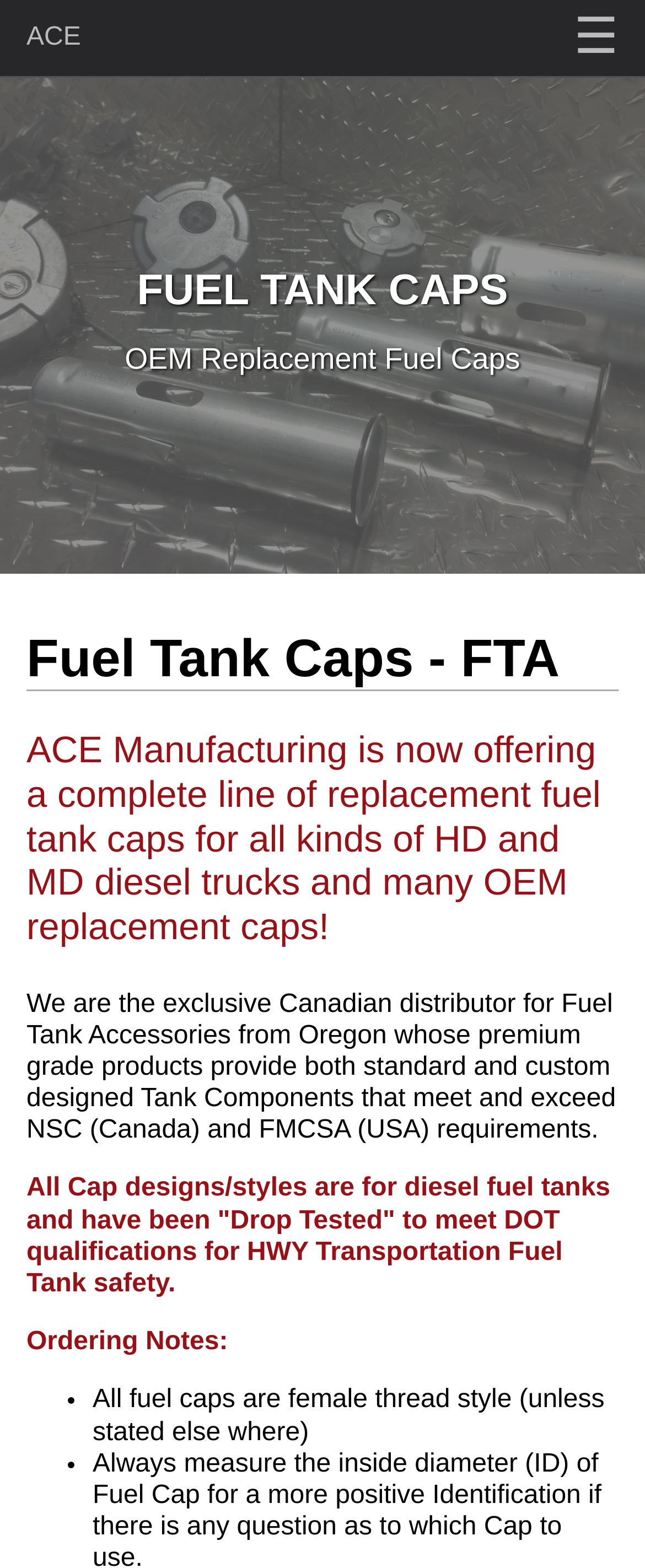Create a detailed summary of all the visual and textual information on the webpage.

The webpage is about aftermarket accessories for the transportation sector, specifically diesel fuel tank caps. At the top left of the page, there is a static text "ACE" and a link with a hamburger menu icon ☰ at the top right. Below the link, there is a heading "FUEL TANK CAPS" that spans across the page. 

Under the heading, there is a static text "OEM Replacement Fuel Caps" positioned at the top left, followed by another heading "Fuel Tank Caps - FTA" that takes up most of the page width. 

Below the second heading, there are three paragraphs of static text. The first paragraph explains that ACE Manufacturing offers a complete line of replacement fuel tank caps for HD and MD diesel trucks. The second paragraph mentions that they are the exclusive Canadian distributor for Fuel Tank Accessories from Oregon, providing premium grade products that meet and exceed safety requirements. The third paragraph states that all cap designs have been "Drop Tested" to meet DOT qualifications for highway transportation fuel tank safety.

At the bottom of the page, there is a section with the heading "Ordering Notes:" followed by a list with two bullet points. The first bullet point states that all fuel caps are female thread style unless stated otherwise.